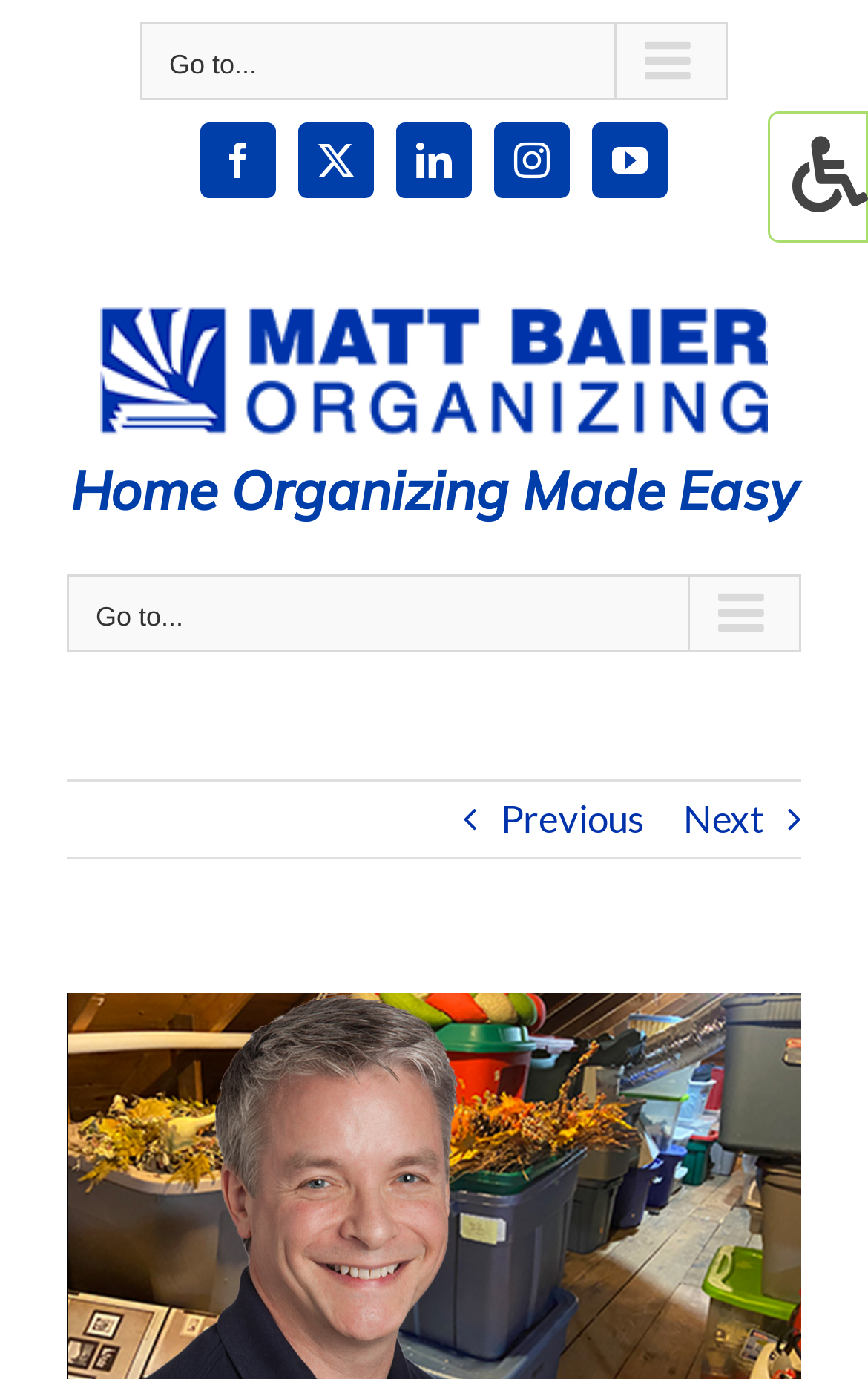Please determine the bounding box coordinates for the element that should be clicked to follow these instructions: "Follow 'org-archive-subtree'".

None